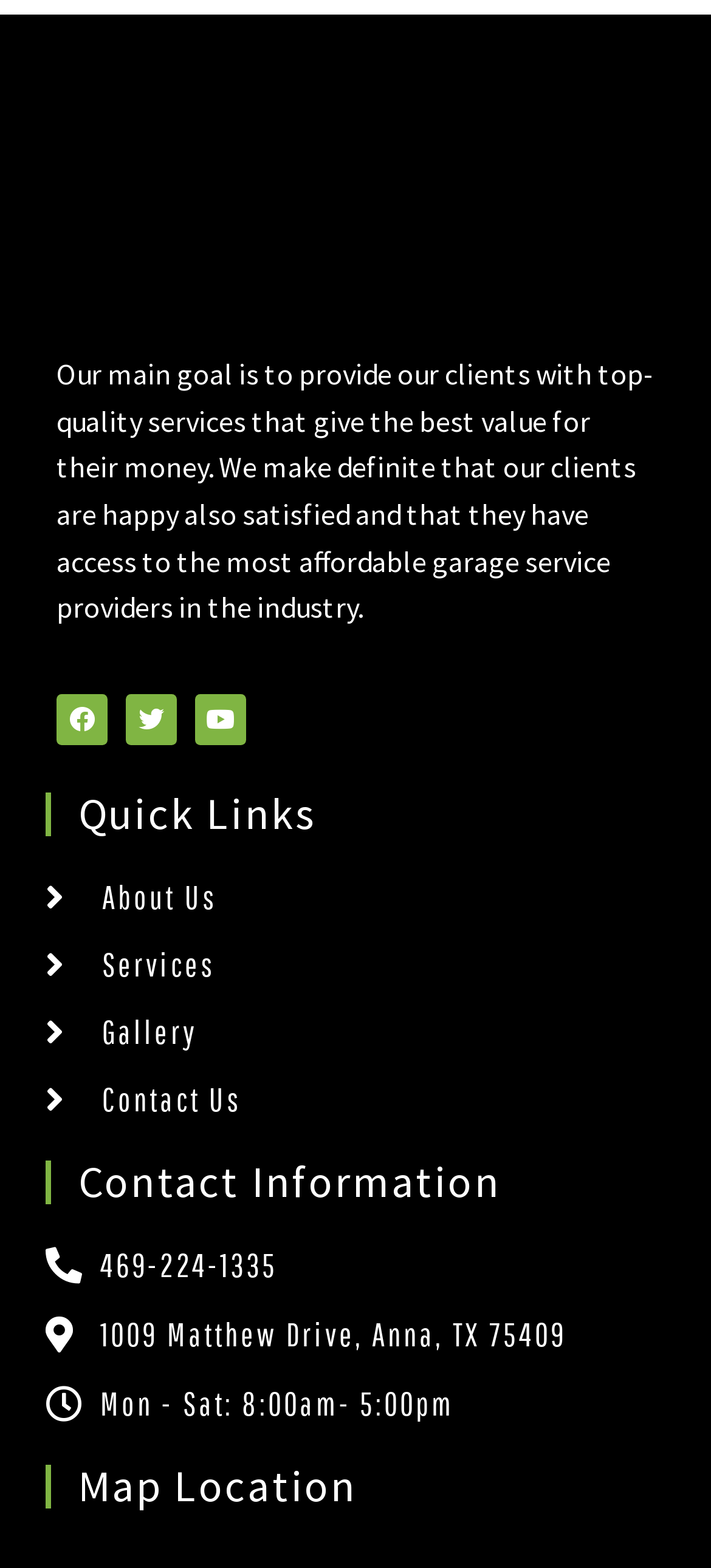Based on the element description: "Contact Us", identify the bounding box coordinates for this UI element. The coordinates must be four float numbers between 0 and 1, listed as [left, top, right, bottom].

[0.064, 0.686, 0.936, 0.717]